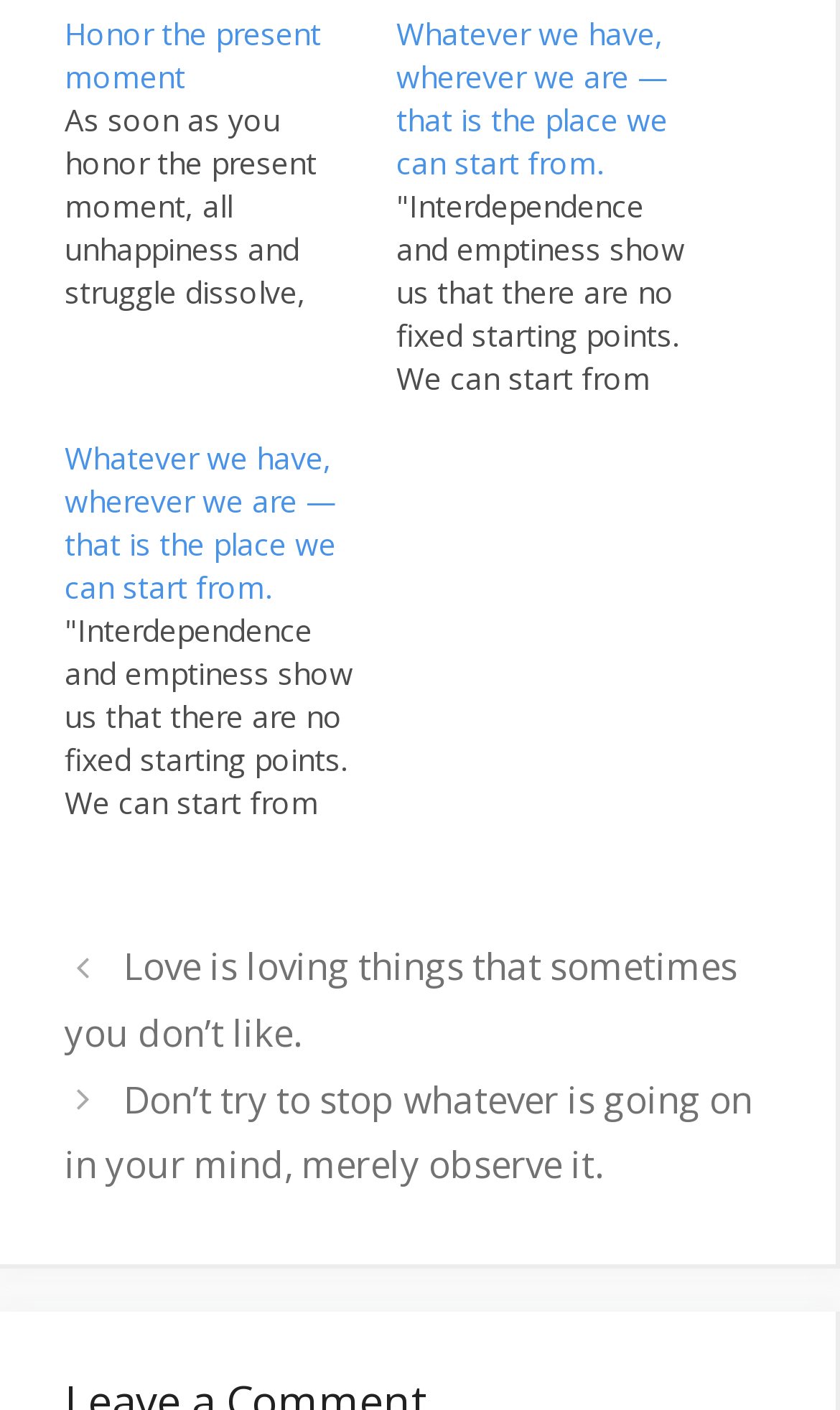What is the purpose of the 'Previous' and 'Next' buttons?
Could you give a comprehensive explanation in response to this question?

The 'Previous' and 'Next' buttons are located in the footer section of the webpage and are part of the post navigation. They likely allow users to navigate to previous or next posts or articles on the website.